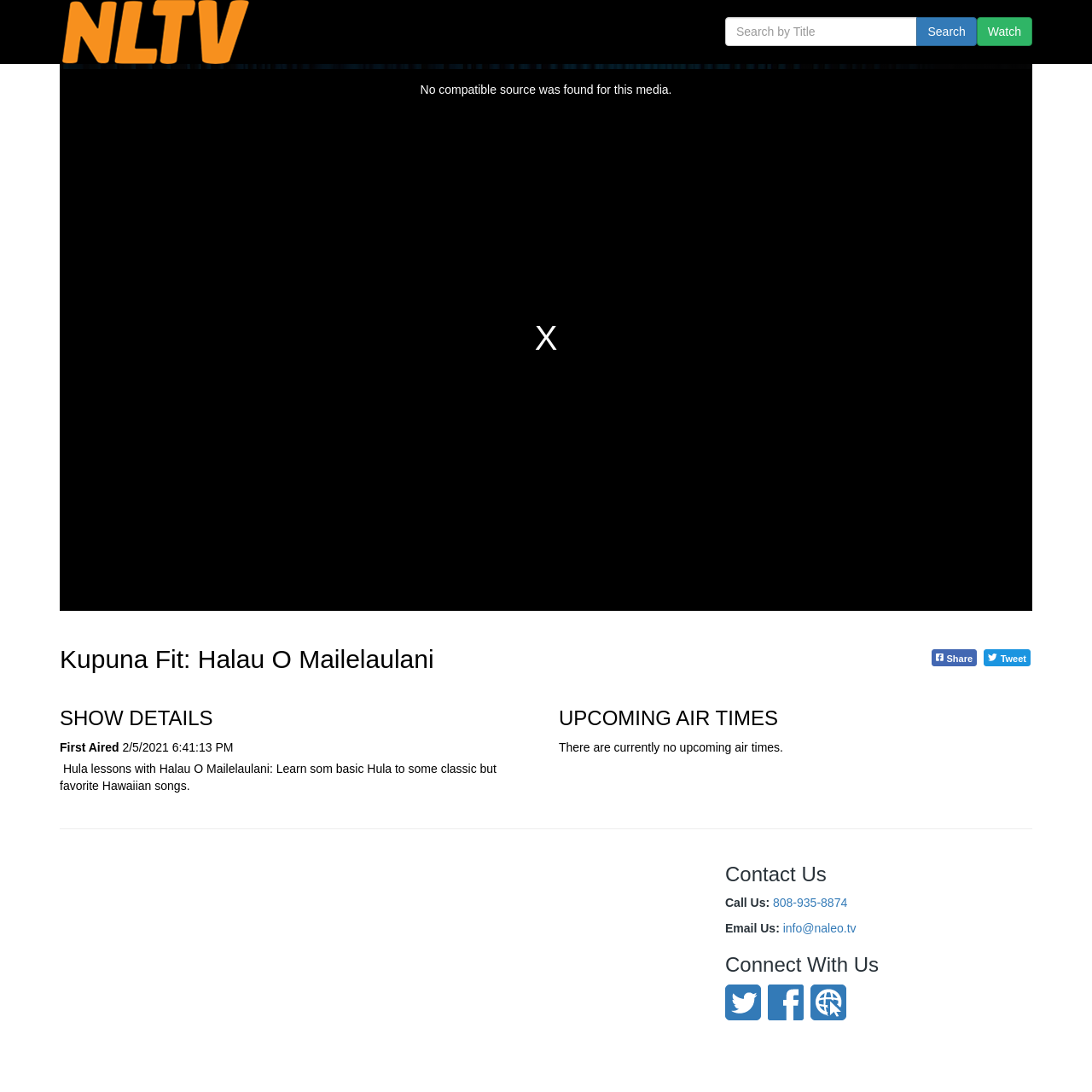Identify the bounding box coordinates of the clickable region required to complete the instruction: "Watch the video". The coordinates should be given as four float numbers within the range of 0 and 1, i.e., [left, top, right, bottom].

[0.894, 0.016, 0.945, 0.042]